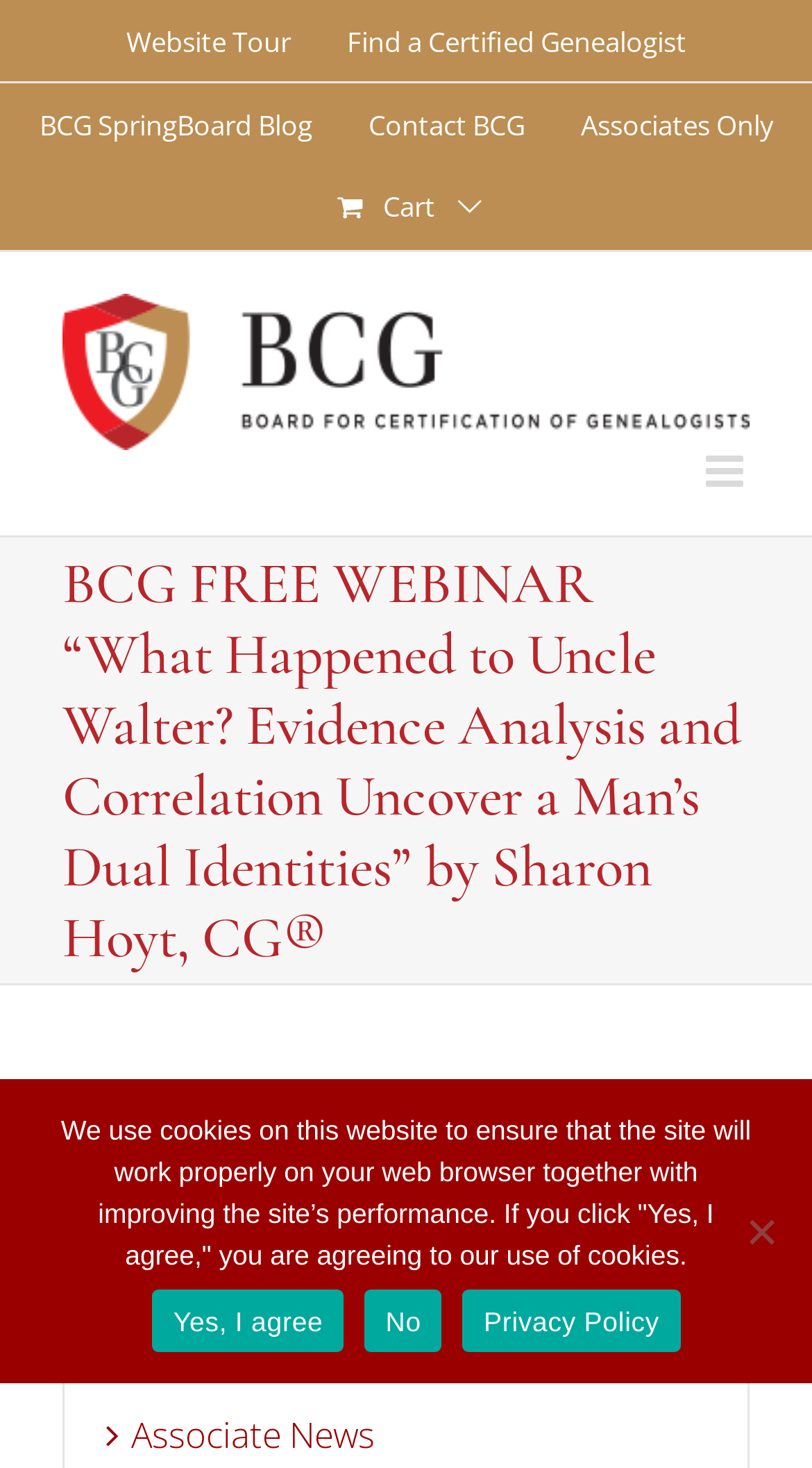Please specify the coordinates of the bounding box for the element that should be clicked to carry out this instruction: "Find a Certified Genealogist". The coordinates must be four float numbers between 0 and 1, formatted as [left, top, right, bottom].

[0.394, 0.0, 0.878, 0.057]